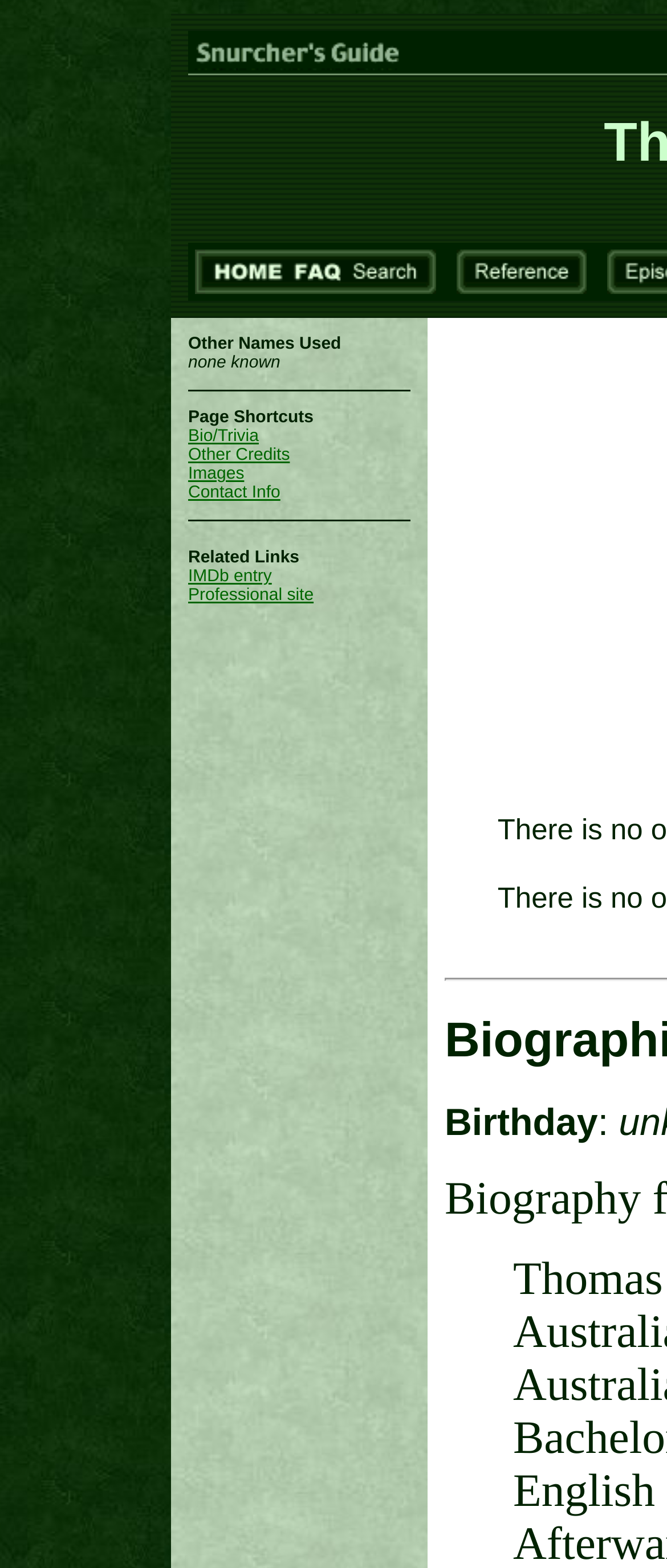Please extract the title of the webpage.

The People Pages